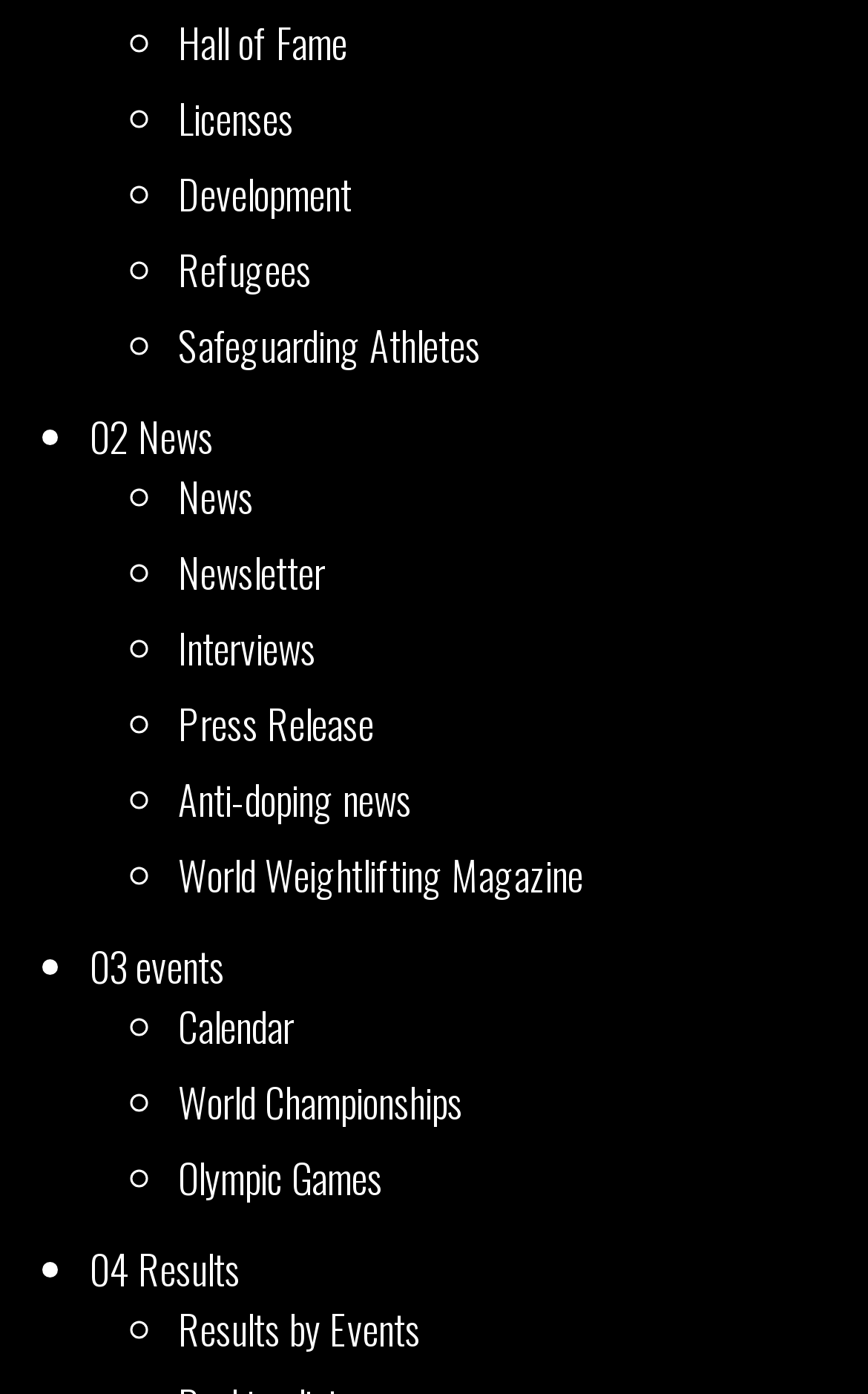Answer the question below with a single word or a brief phrase: 
What is the last link on the webpage?

Results by Events